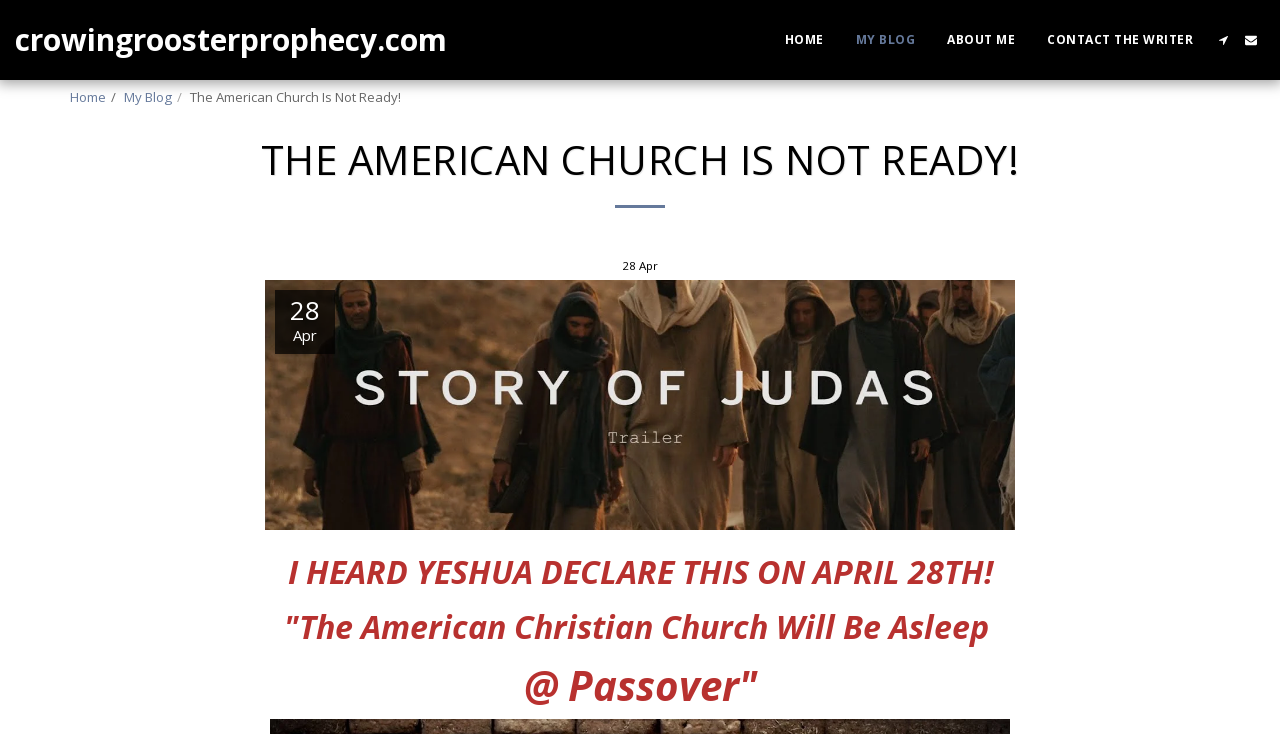Identify the bounding box coordinates for the UI element that matches this description: "Home".

[0.601, 0.037, 0.655, 0.07]